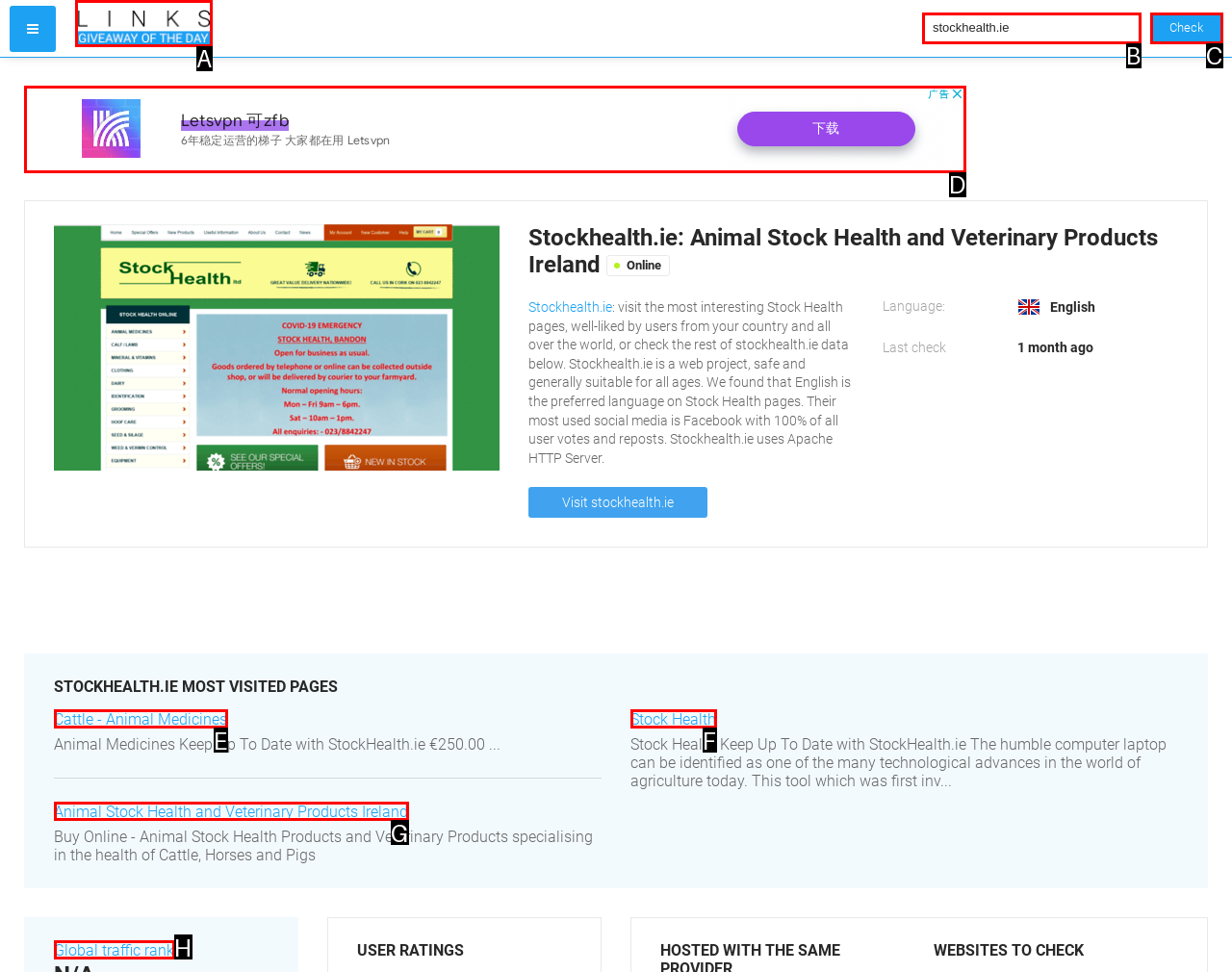Which lettered UI element aligns with this description: Cattle - Animal Medicines
Provide your answer using the letter from the available choices.

E